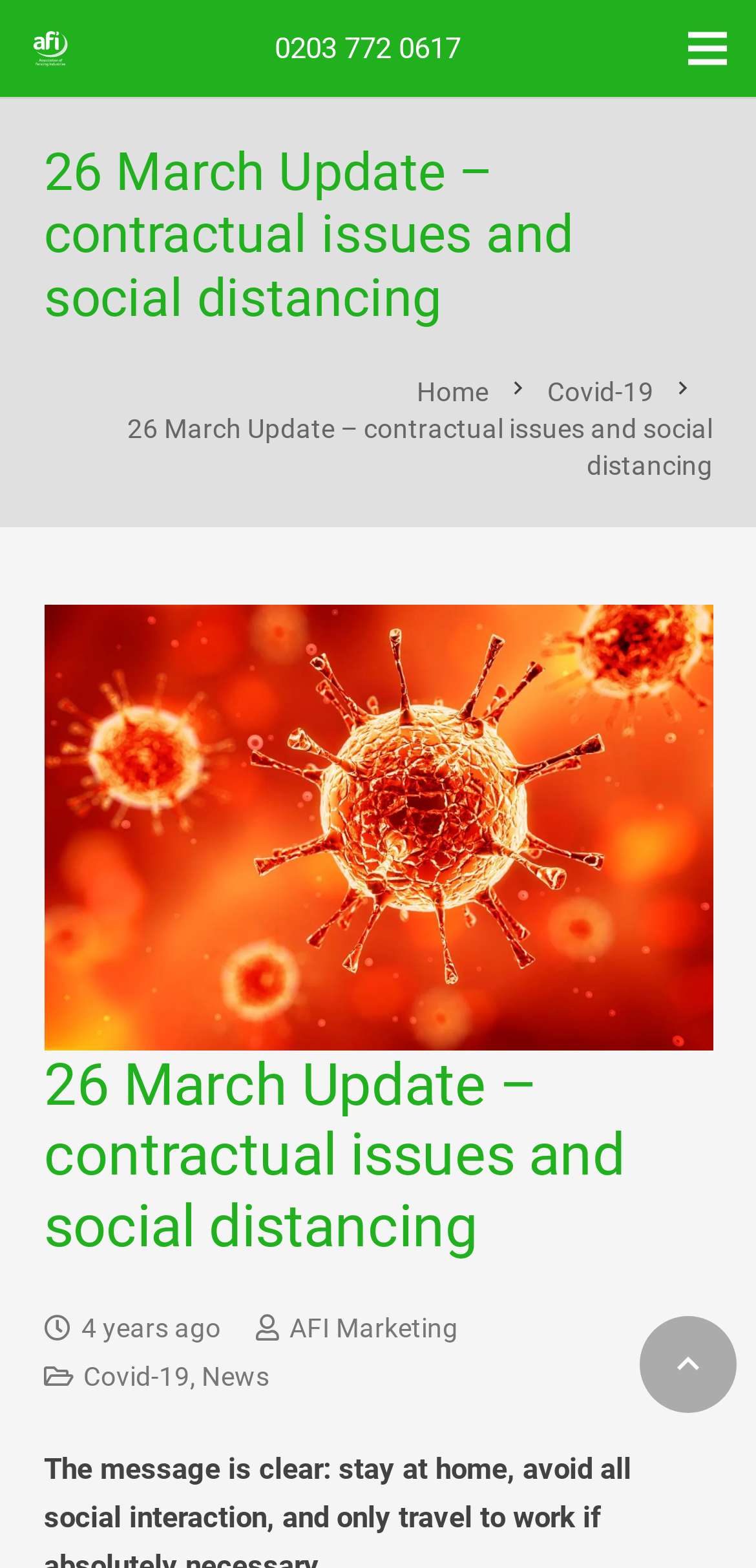Extract the bounding box coordinates of the UI element described: "AFI Marketing". Provide the coordinates in the format [left, top, right, bottom] with values ranging from 0 to 1.

[0.383, 0.832, 0.606, 0.863]